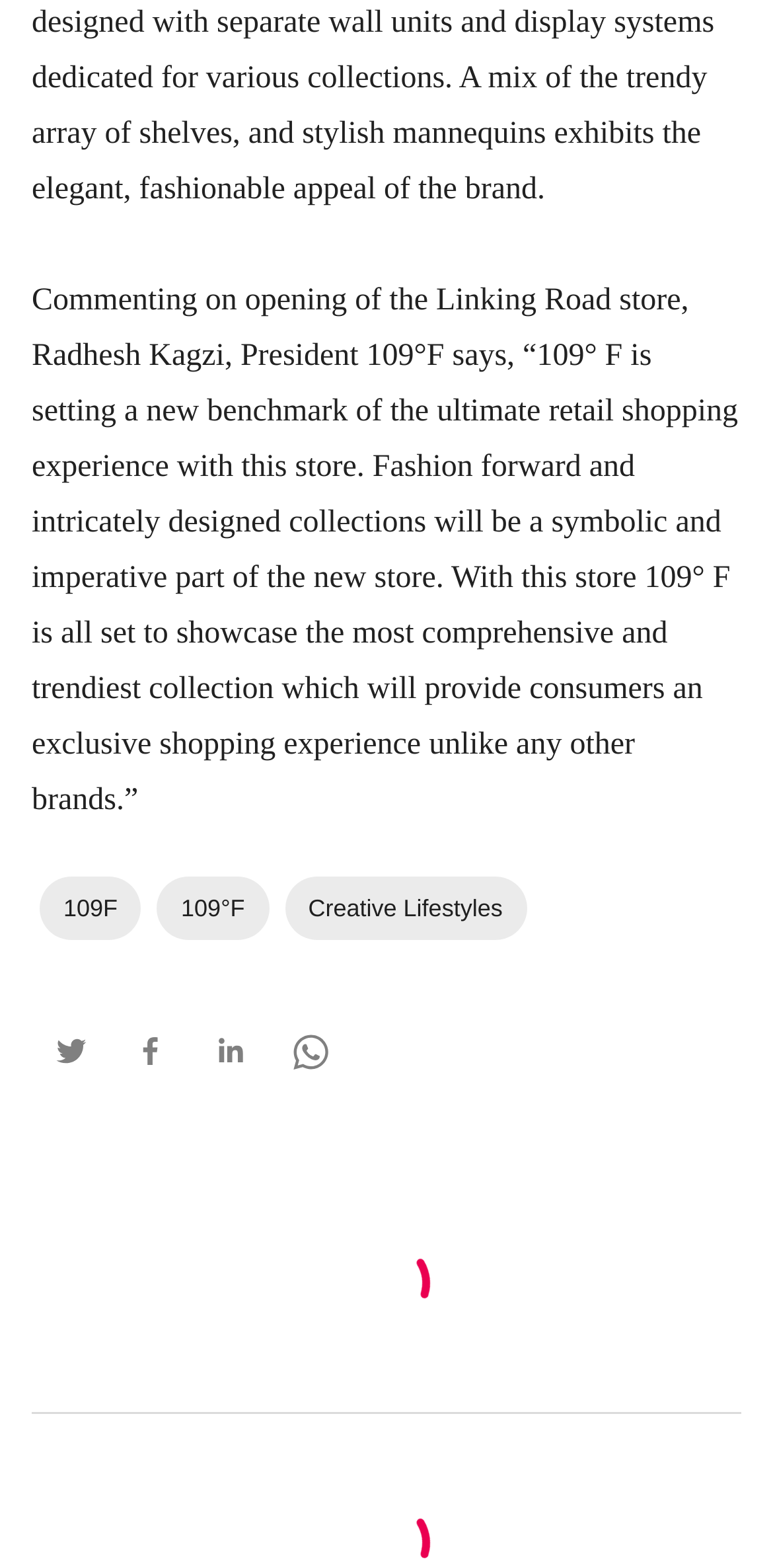How many social media buttons are there?
Look at the screenshot and give a one-word or phrase answer.

4